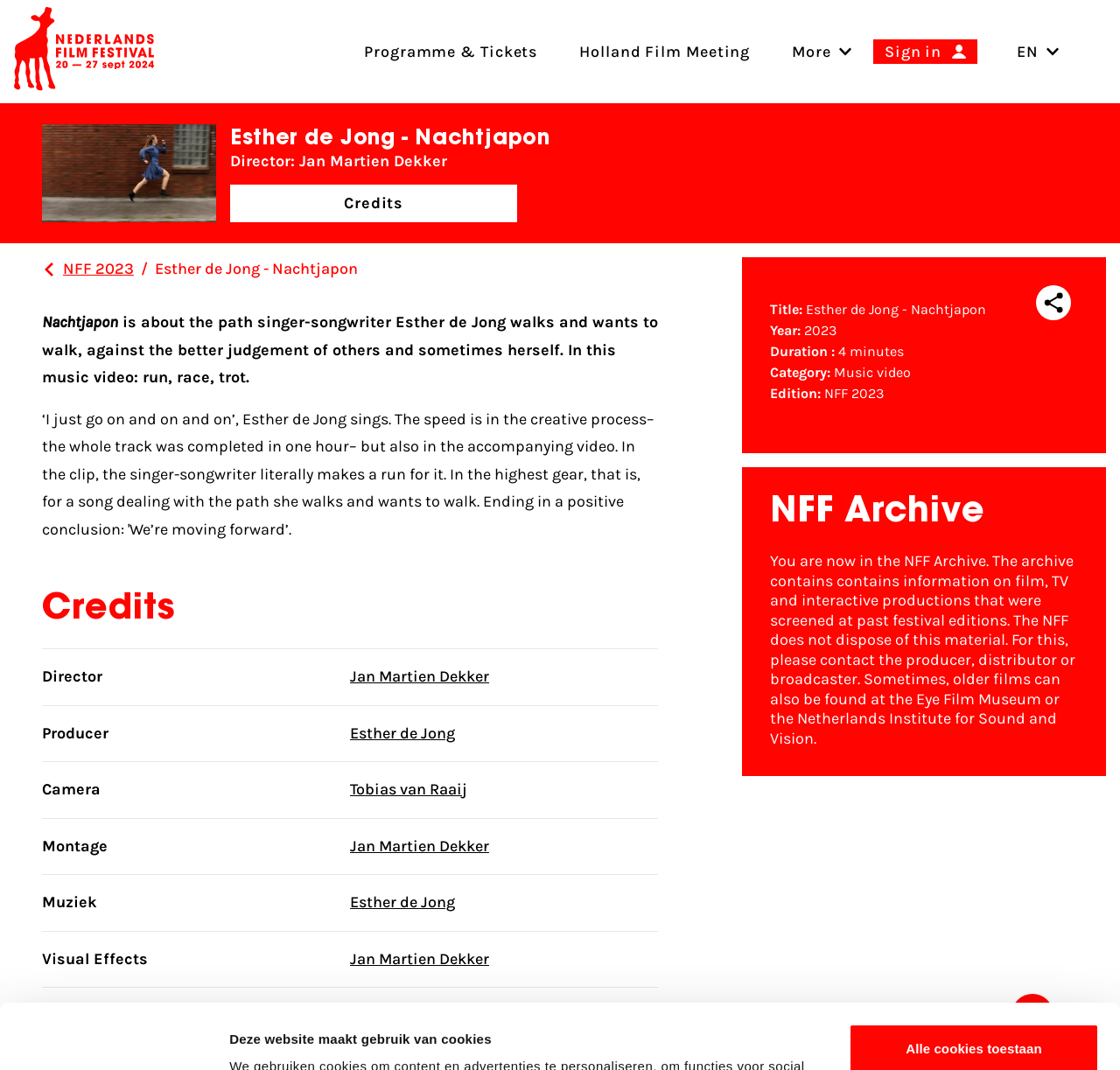Find the headline of the webpage and generate its text content.

Esther de Jong - Nachtjapon